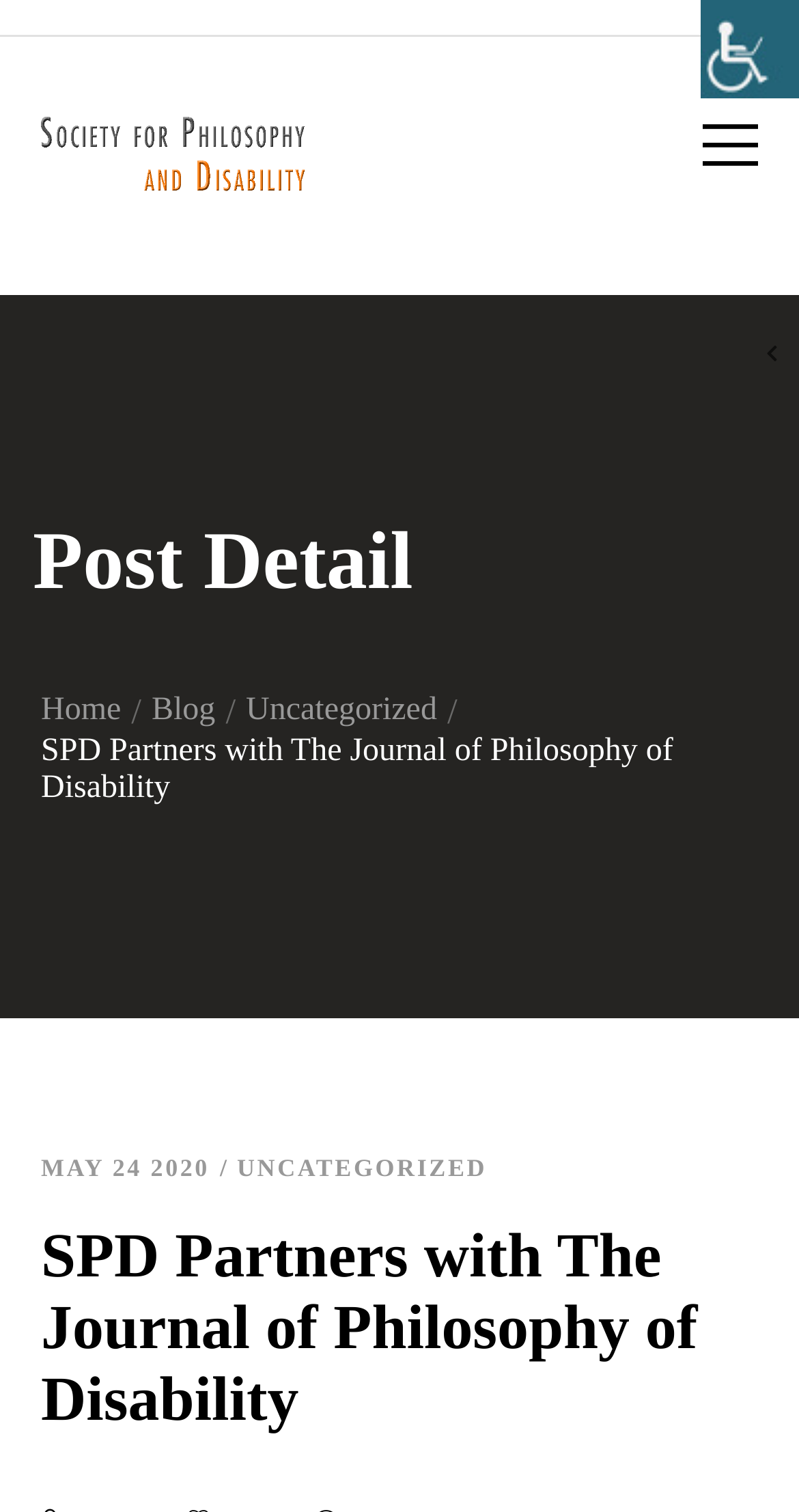Determine the bounding box coordinates of the region to click in order to accomplish the following instruction: "Open the accessibility helper sidebar". Provide the coordinates as four float numbers between 0 and 1, specifically [left, top, right, bottom].

[0.877, 0.0, 1.0, 0.065]